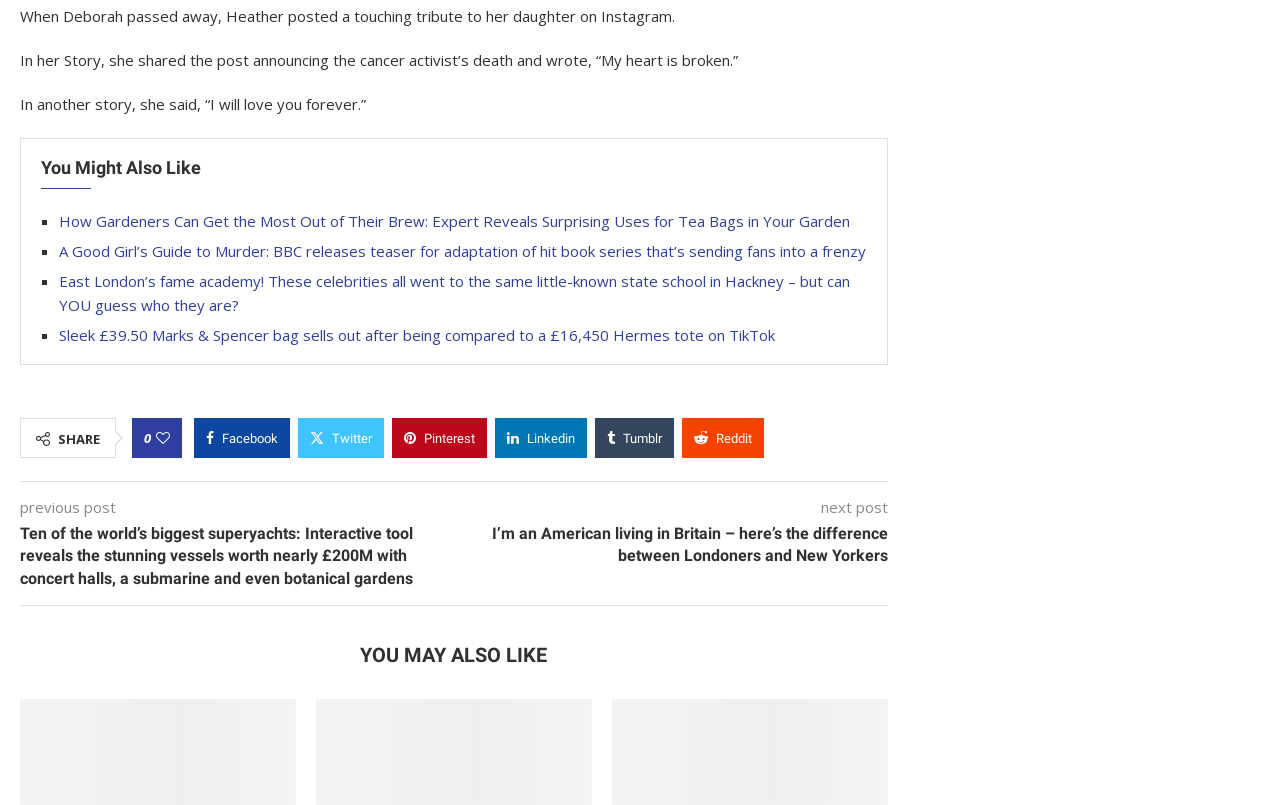Determine the bounding box coordinates for the clickable element required to fulfill the instruction: "Share on LinkedIn". Provide the coordinates as four float numbers between 0 and 1, i.e., [left, top, right, bottom].

[0.387, 0.519, 0.459, 0.569]